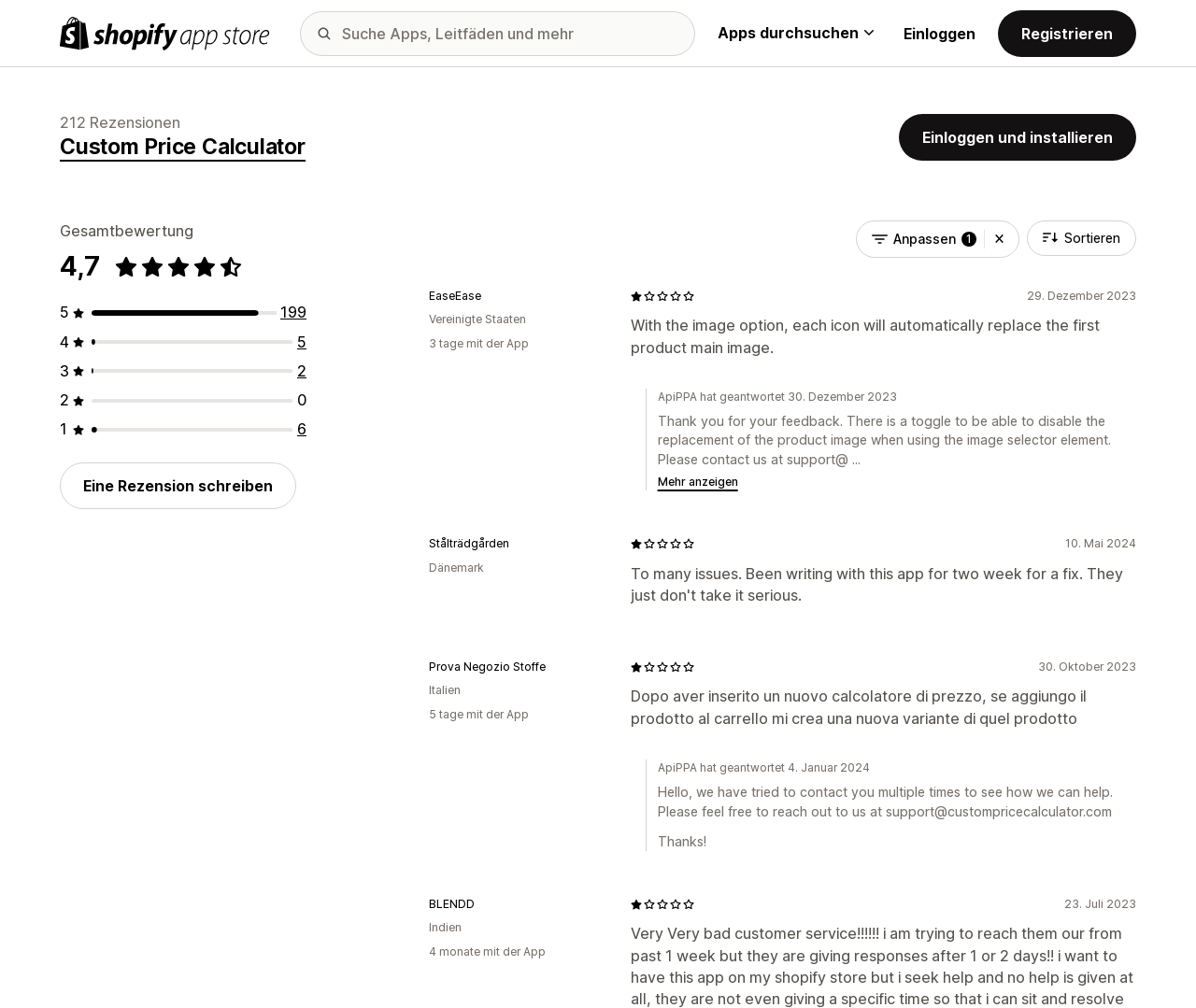Can you give a detailed response to the following question using the information from the image? What is the name of the app?

I found the name of the app by looking at the link 'Custom Price Calculator' which is located near the top of the page, indicating the name of the app.